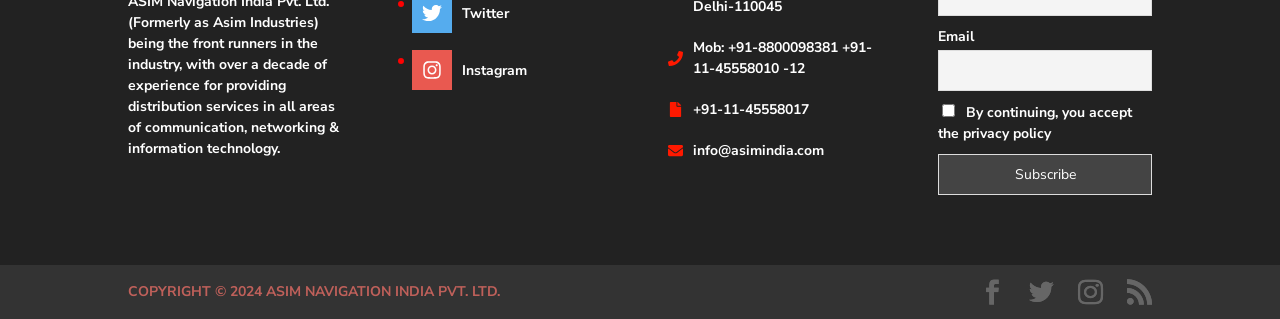Locate the bounding box coordinates of the clickable part needed for the task: "Open Instagram".

[0.322, 0.158, 0.412, 0.283]